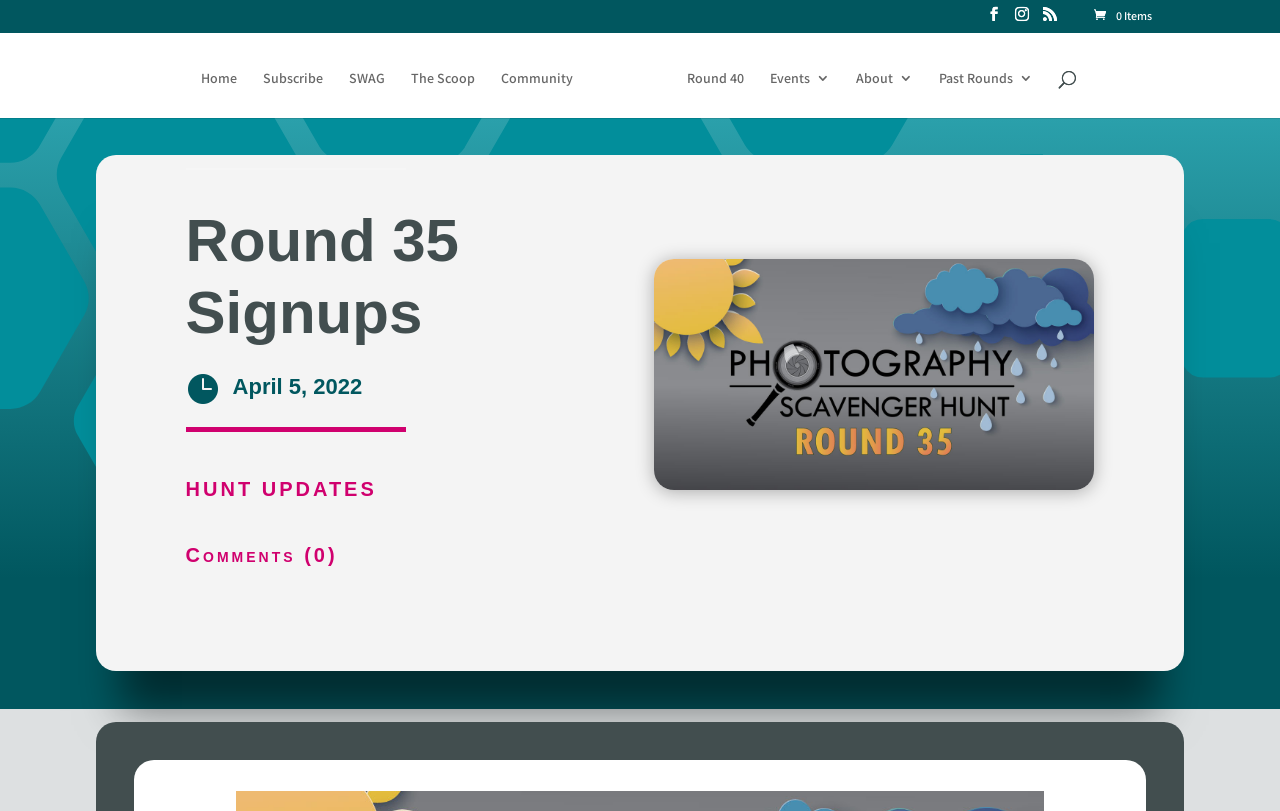Using the information in the image, give a detailed answer to the following question: How many comments are there on the current round?

I determined the answer by looking at the link 'Comments (0)' which suggests that there are no comments on the current round.